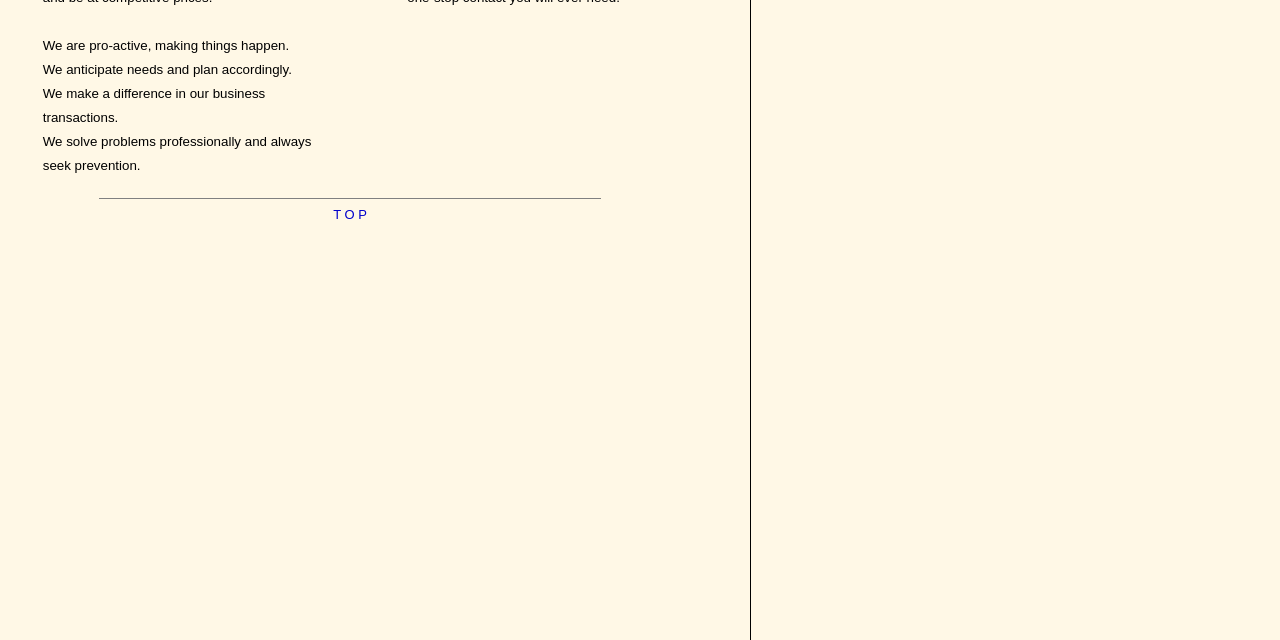Using the provided element description, identify the bounding box coordinates as (top-left x, top-left y, bottom-right x, bottom-right y). Ensure all values are between 0 and 1. Description: T O P

[0.26, 0.32, 0.287, 0.347]